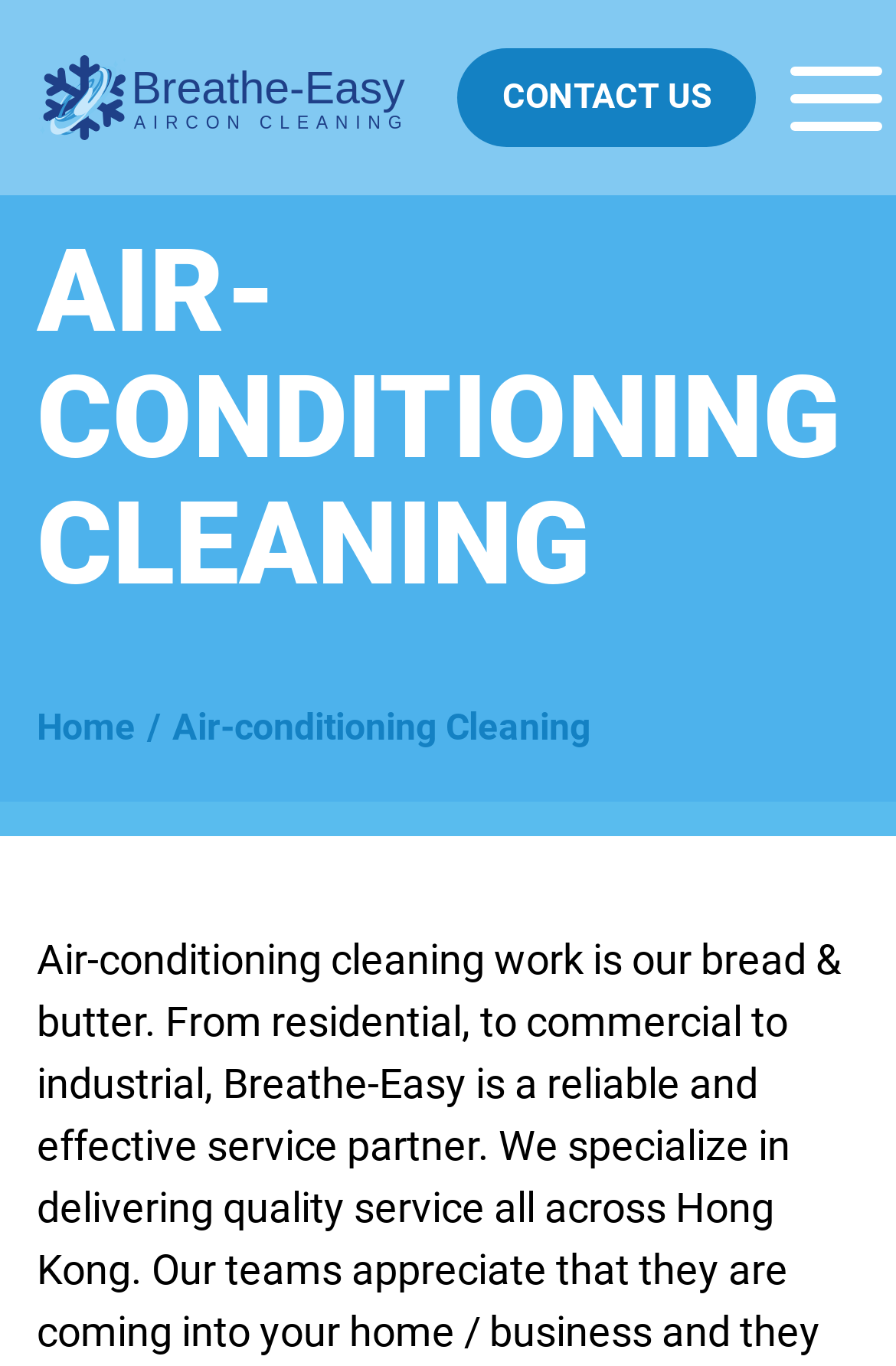Are there any subheadings on the webpage?
Provide a short answer using one word or a brief phrase based on the image.

No